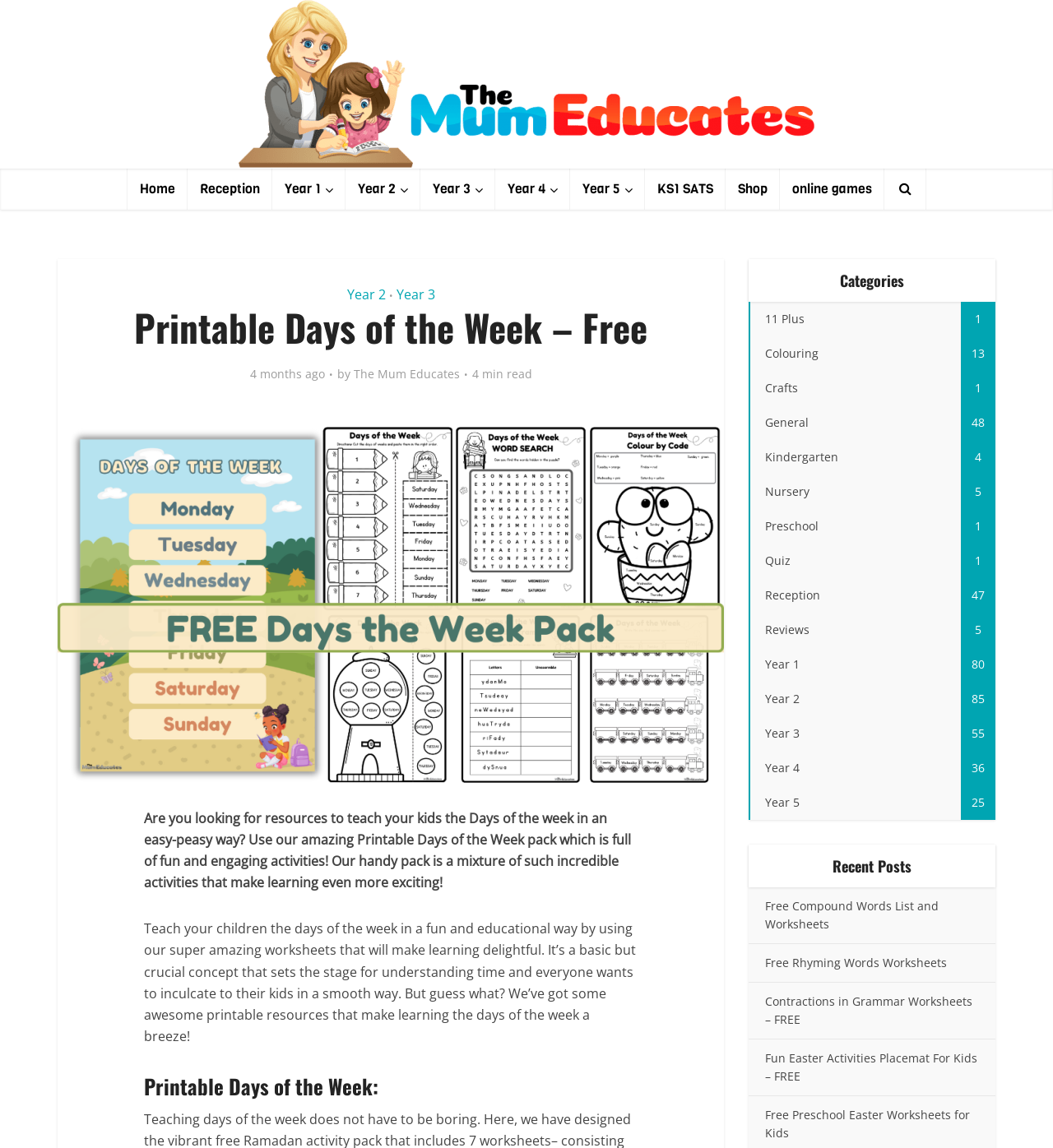Provide an in-depth caption for the elements present on the webpage.

This webpage is about teaching children the days of the week in a fun and easy way. At the top, there is a logo and a navigation menu with links to different sections, including "Home", "Reception", "Year 1" to "Year 5", "KS1 SATS", "Shop", and "online games". Below the navigation menu, there is a header section with a title "Printable Days of the Week – Free" and some metadata, including the author "The Mum Educates" and the date "4 months ago".

The main content of the webpage is divided into two columns. On the left, there is a large image of a free days of the week pack, and on the right, there are two paragraphs of text. The first paragraph introduces the importance of teaching children the days of the week and promotes the use of the printable pack. The second paragraph explains how the pack can make learning fun and engaging.

Below the image and the two paragraphs, there is a heading "Printable Days of the Week:" followed by no content. On the right side of the webpage, there are two sections: "Categories" and "Recent Posts". The "Categories" section lists 13 links to different categories, including "11 Plus", "Colouring", "Crafts", and "Year 1" to "Year 5". The "Recent Posts" section lists 5 links to recent articles, including "Free Compound Words List and Worksheets" and "Fun Easter Activities Placemat For Kids – FREE".